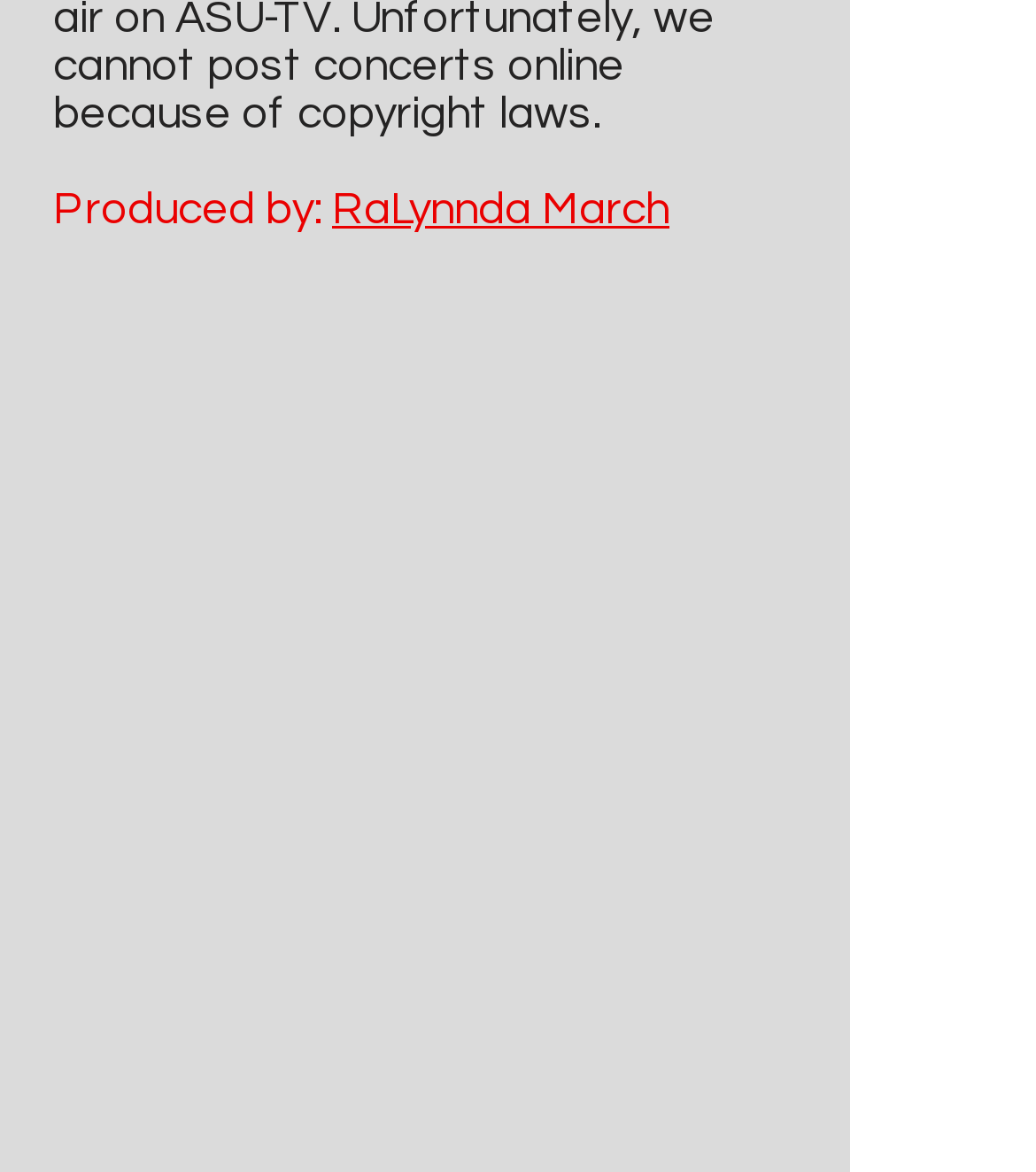Given the element description, predict the bounding box coordinates in the format (top-left x, top-left y, bottom-right x, bottom-right y). Make sure all values are between 0 and 1. Here is the element description: RaLynnda March

[0.321, 0.159, 0.646, 0.2]